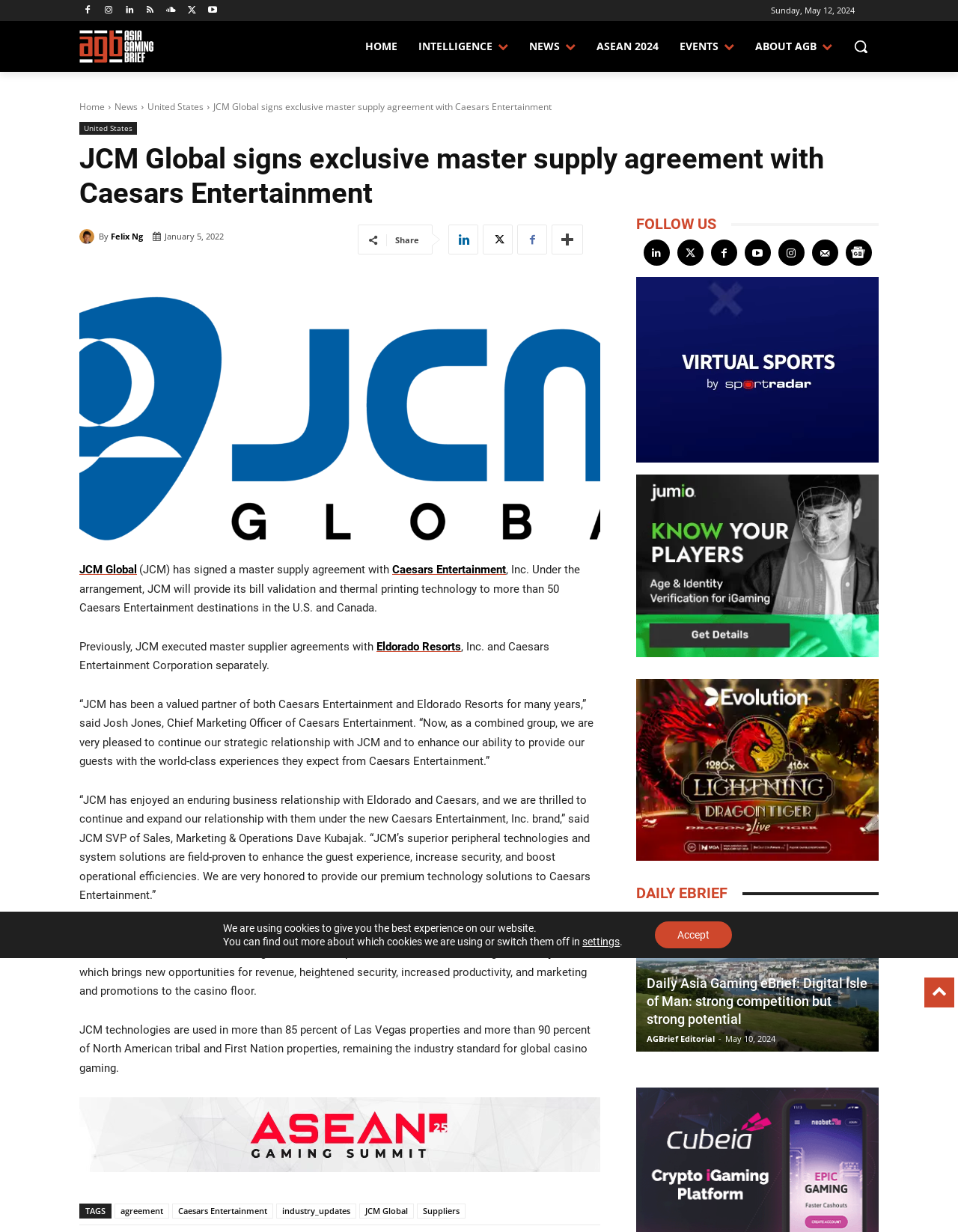Based on the visual content of the image, answer the question thoroughly: How many social media links are there?

I counted the number of social media links by looking at the icons at the top and bottom of the webpage. There are 7 links in total, including Facebook, Twitter, and LinkedIn.